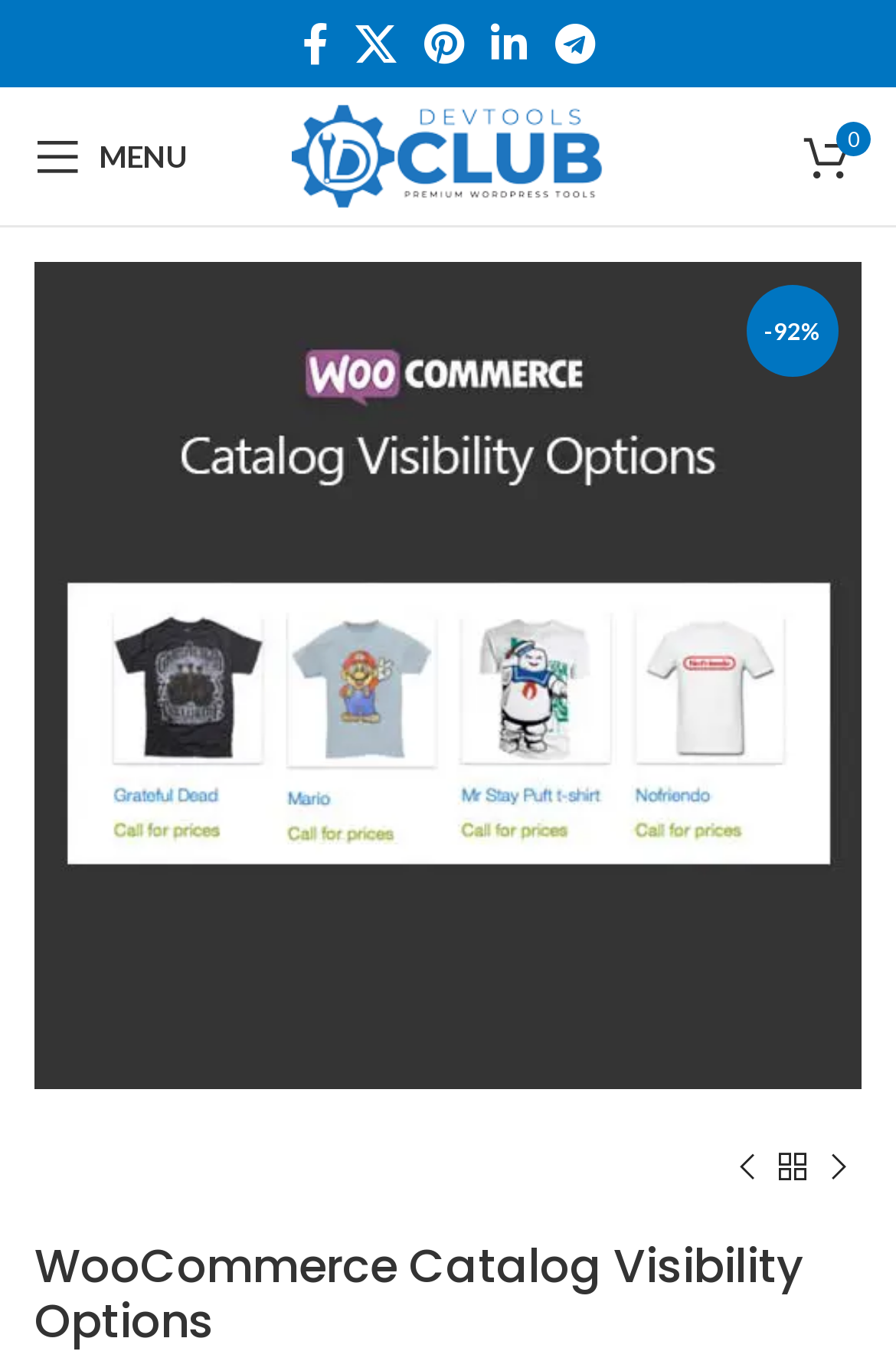How many social media links are present?
Please respond to the question thoroughly and include all relevant details.

There are five social media links present, namely Facebook, X, Pinterest, Linkedin, and Telegram, which can be identified by their respective icons and text.